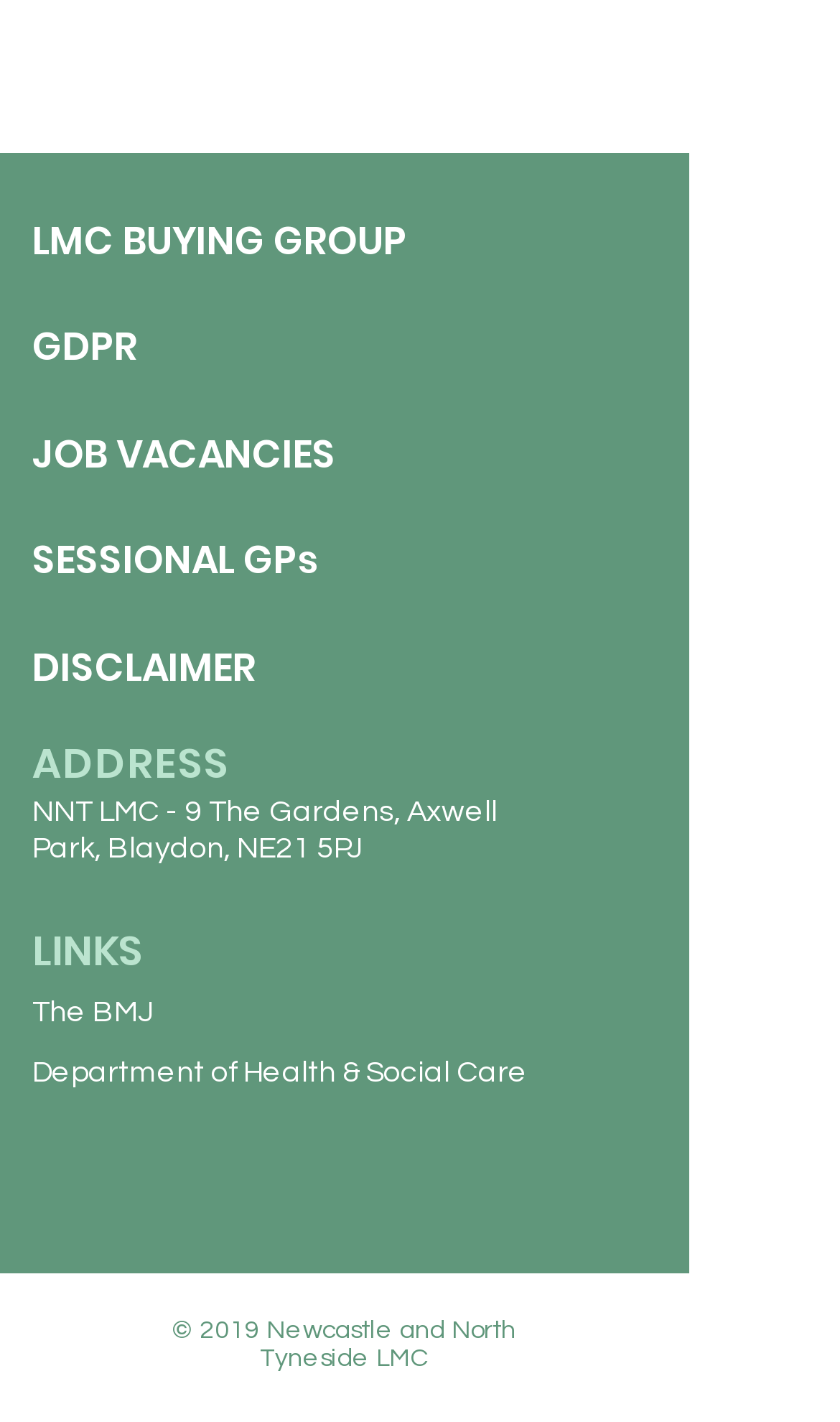Please locate the bounding box coordinates of the region I need to click to follow this instruction: "Go to Facebook".

[0.038, 0.798, 0.11, 0.841]